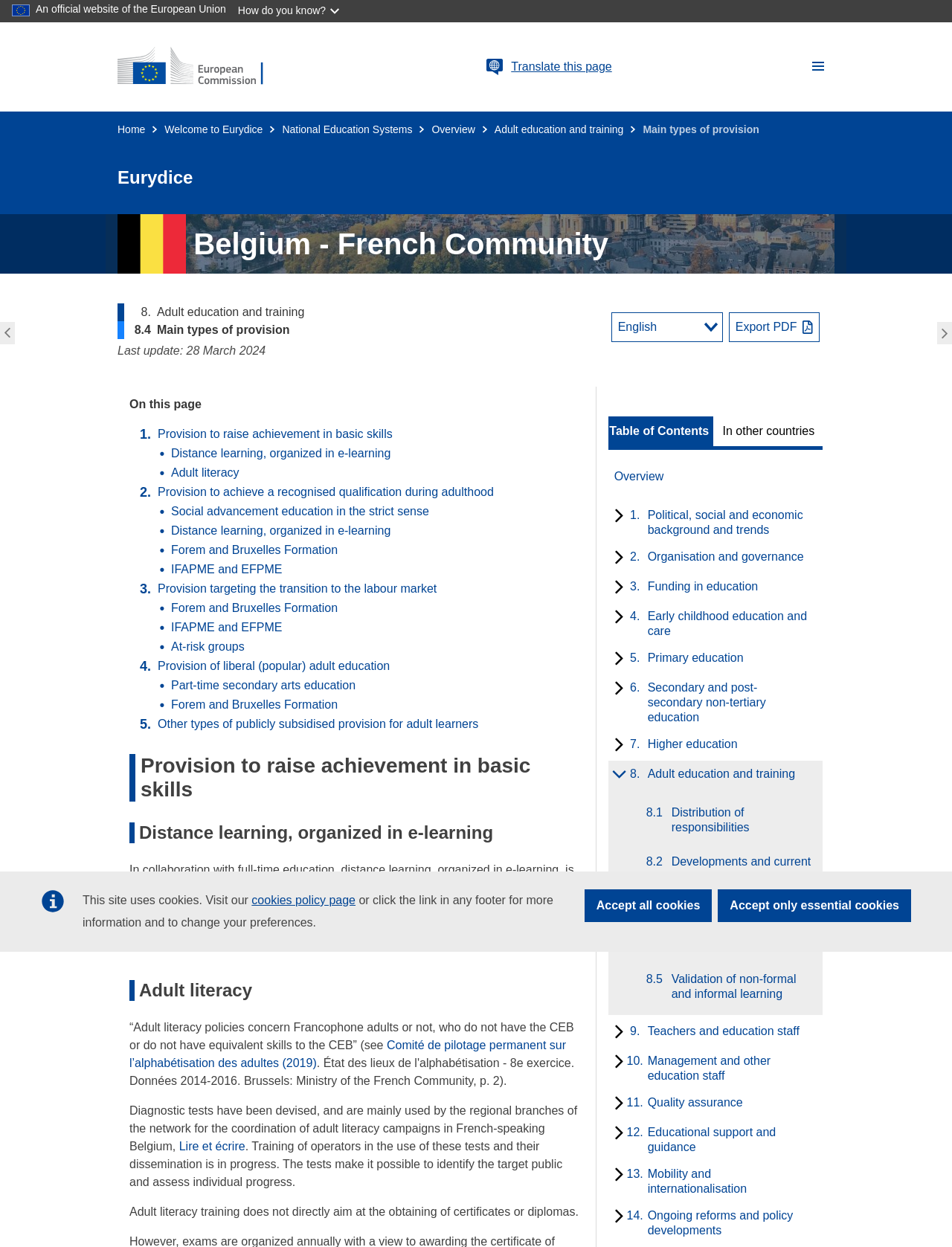Given the content of the image, can you provide a detailed answer to the question?
What is the main topic of the webpage?

I determined the answer by looking at the headings and links on the webpage, which suggest that the webpage is discussing adult education and training in the context of the European Union.